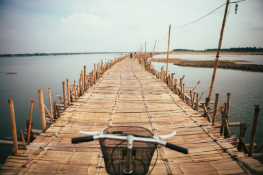What is the color of the sky in the background?
Carefully analyze the image and provide a detailed answer to the question.

The caption describes the background as having a 'blue sky adorned with soft clouds', indicating that the color of the sky is blue.